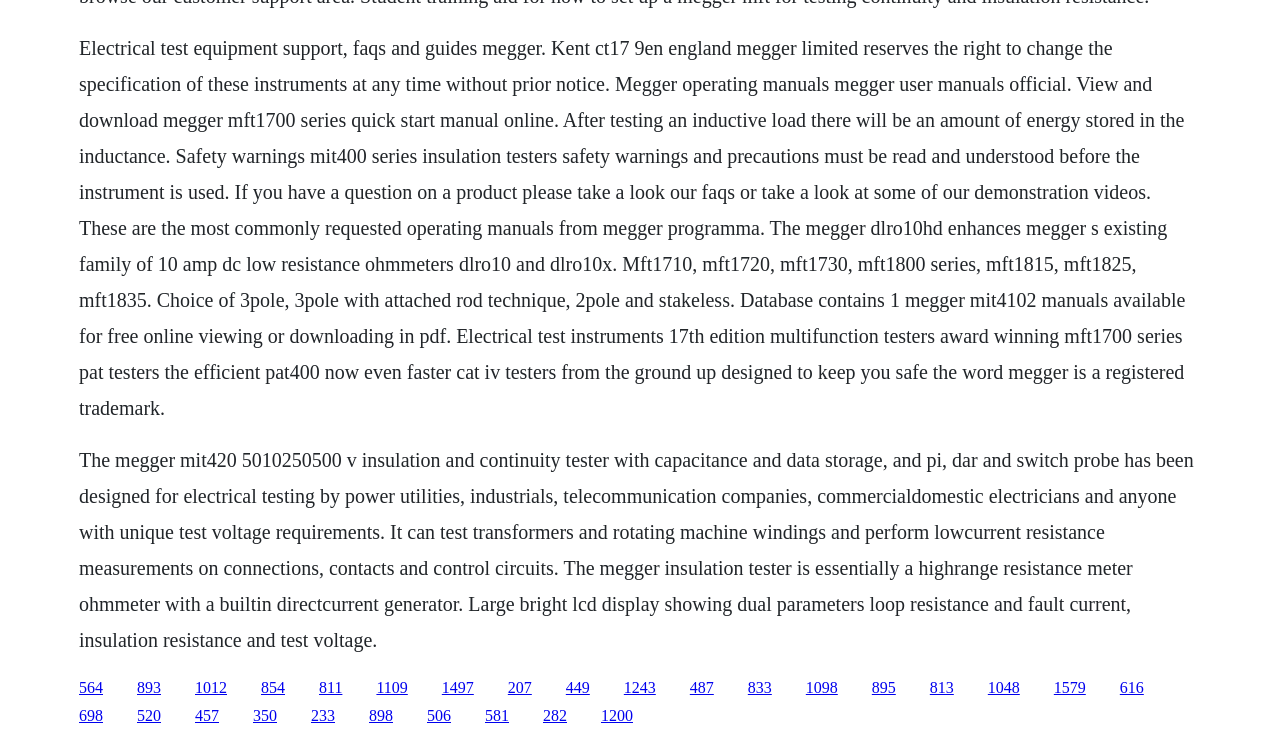Give a one-word or short phrase answer to this question: 
What is the function of the MFT1700 series?

Multifunction testing